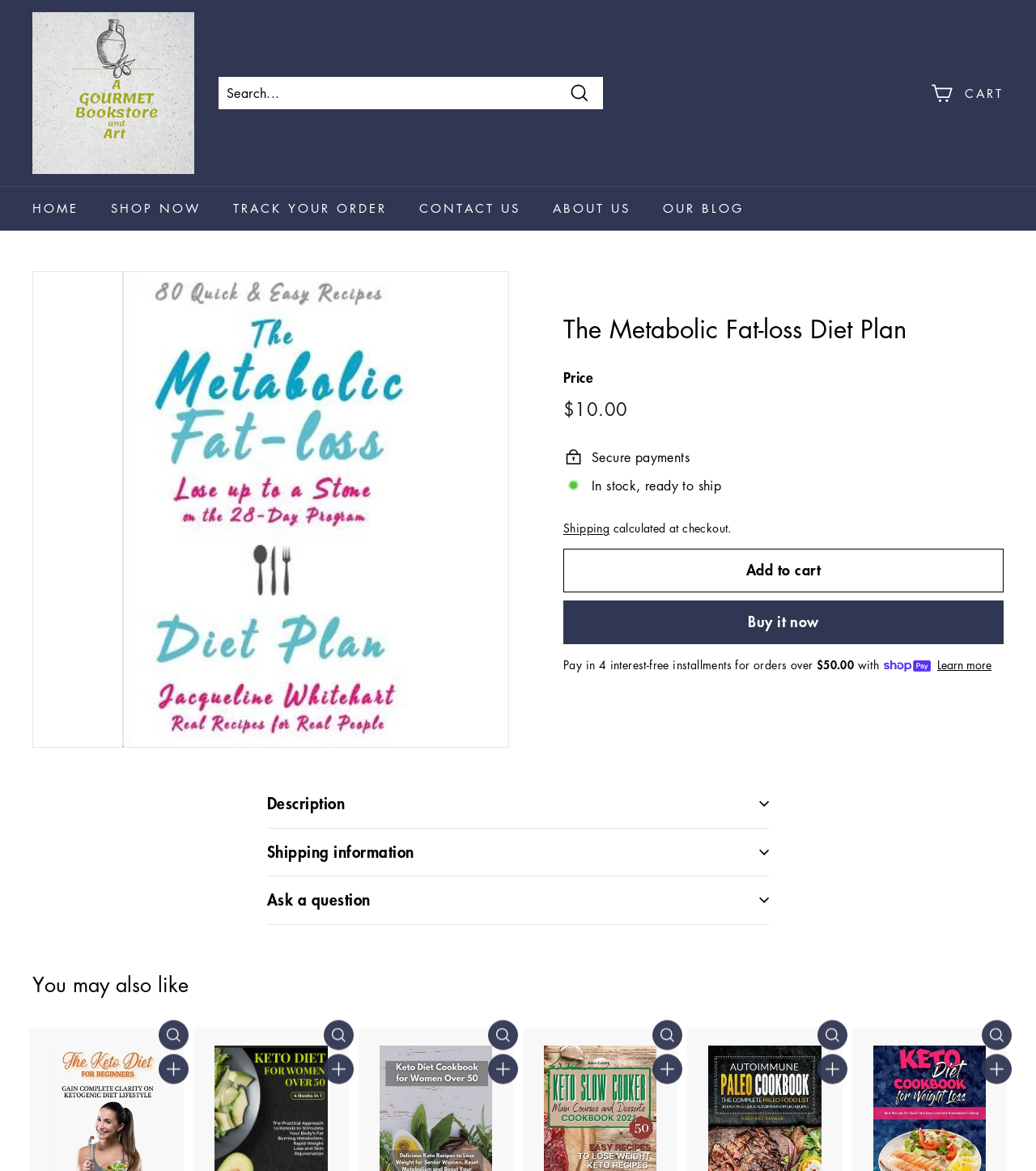Using floating point numbers between 0 and 1, provide the bounding box coordinates in the format (top-left x, top-left y, bottom-right x, bottom-right y). Locate the UI element described here: Description

[0.258, 0.666, 0.742, 0.707]